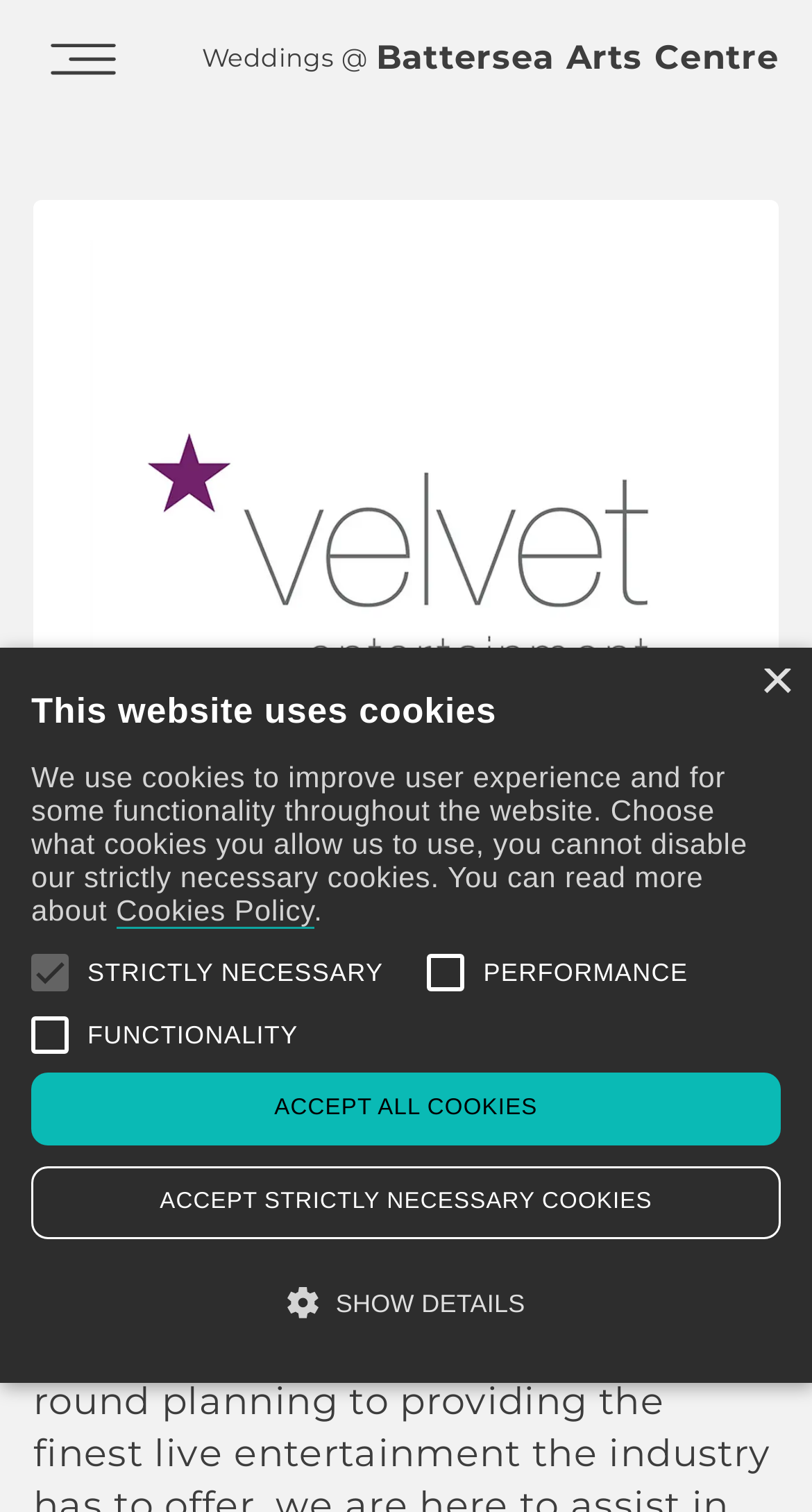Determine the bounding box coordinates of the section I need to click to execute the following instruction: "Open mobile menu". Provide the coordinates as four float numbers between 0 and 1, i.e., [left, top, right, bottom].

[0.041, 0.006, 0.164, 0.072]